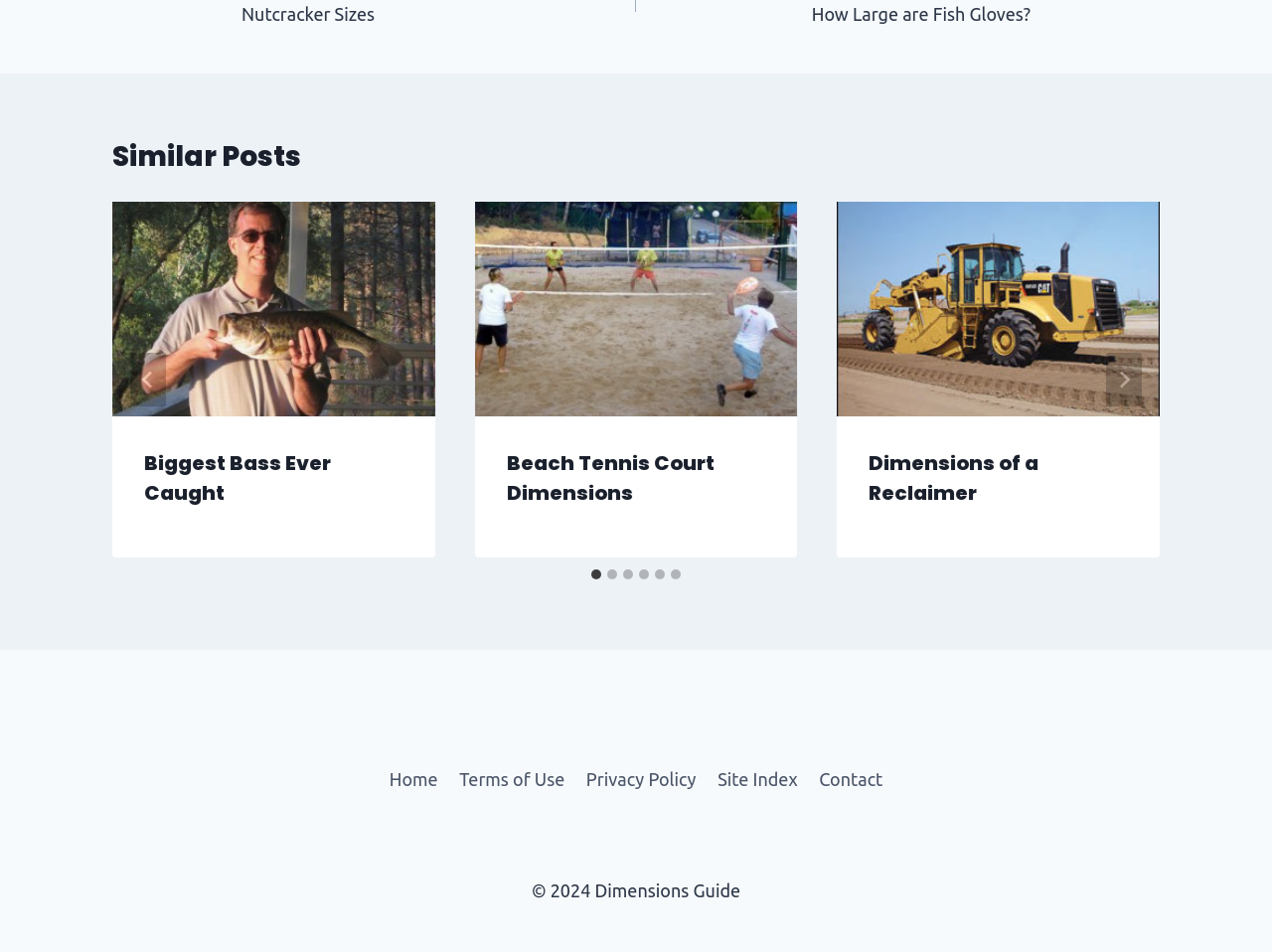Identify the bounding box coordinates for the element you need to click to achieve the following task: "Go to the home page". Provide the bounding box coordinates as four float numbers between 0 and 1, in the form [left, top, right, bottom].

[0.298, 0.798, 0.353, 0.839]